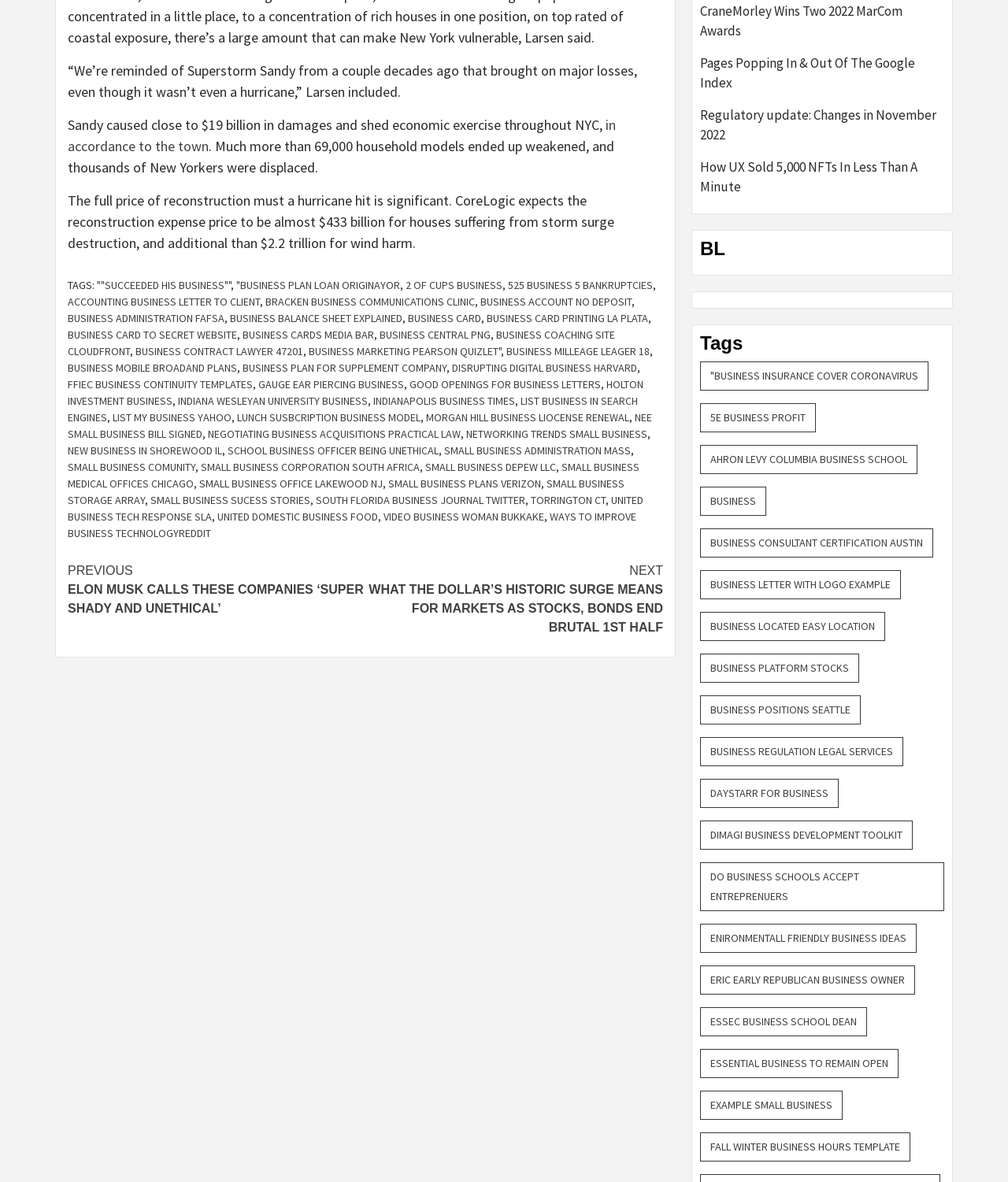What is the topic of the previous article?
Provide a concise answer using a single word or phrase based on the image.

Elon Musk